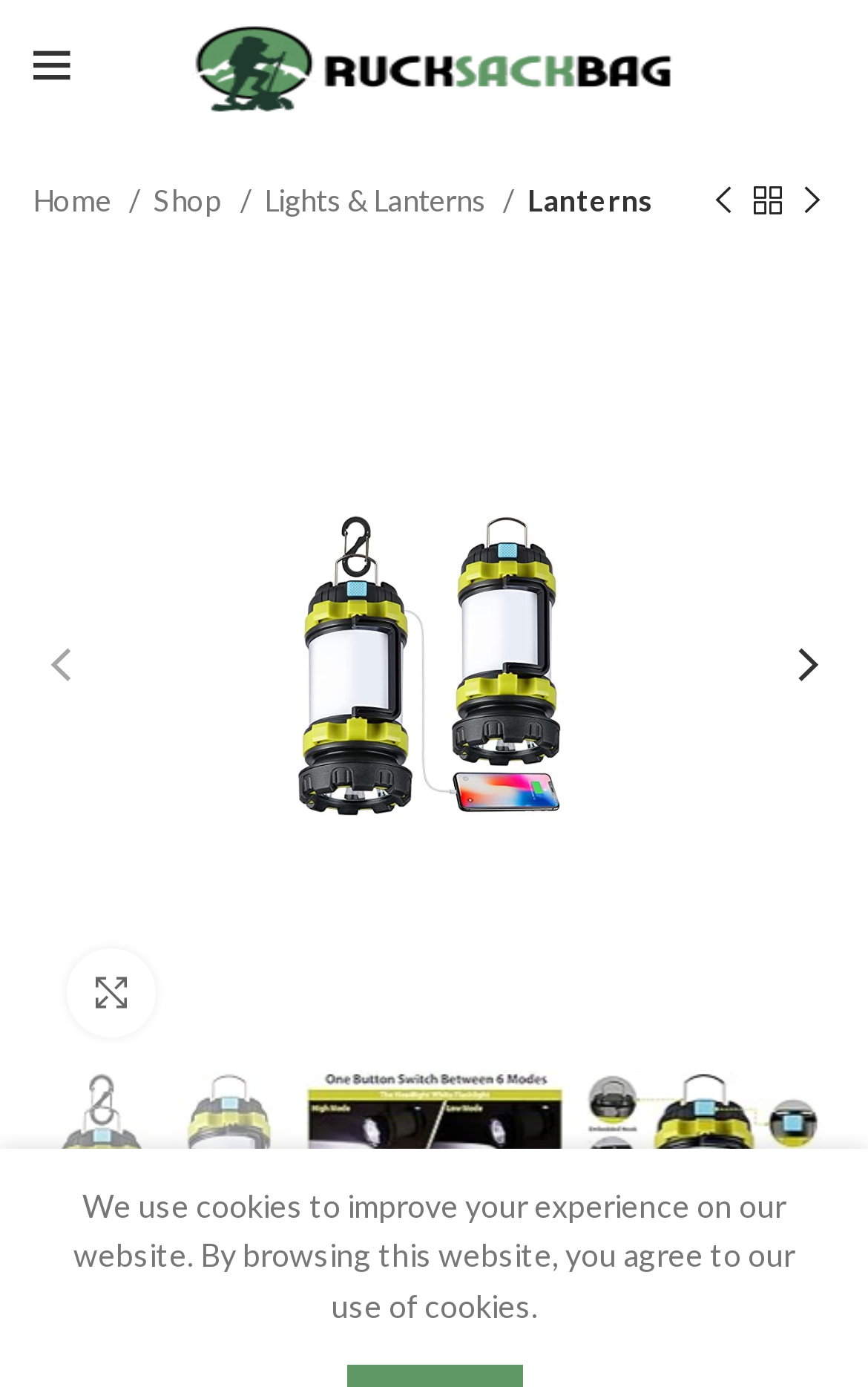What is the navigation path to this product?
Using the visual information from the image, give a one-word or short-phrase answer.

Home > Shop > Lights & Lanterns > Lanterns